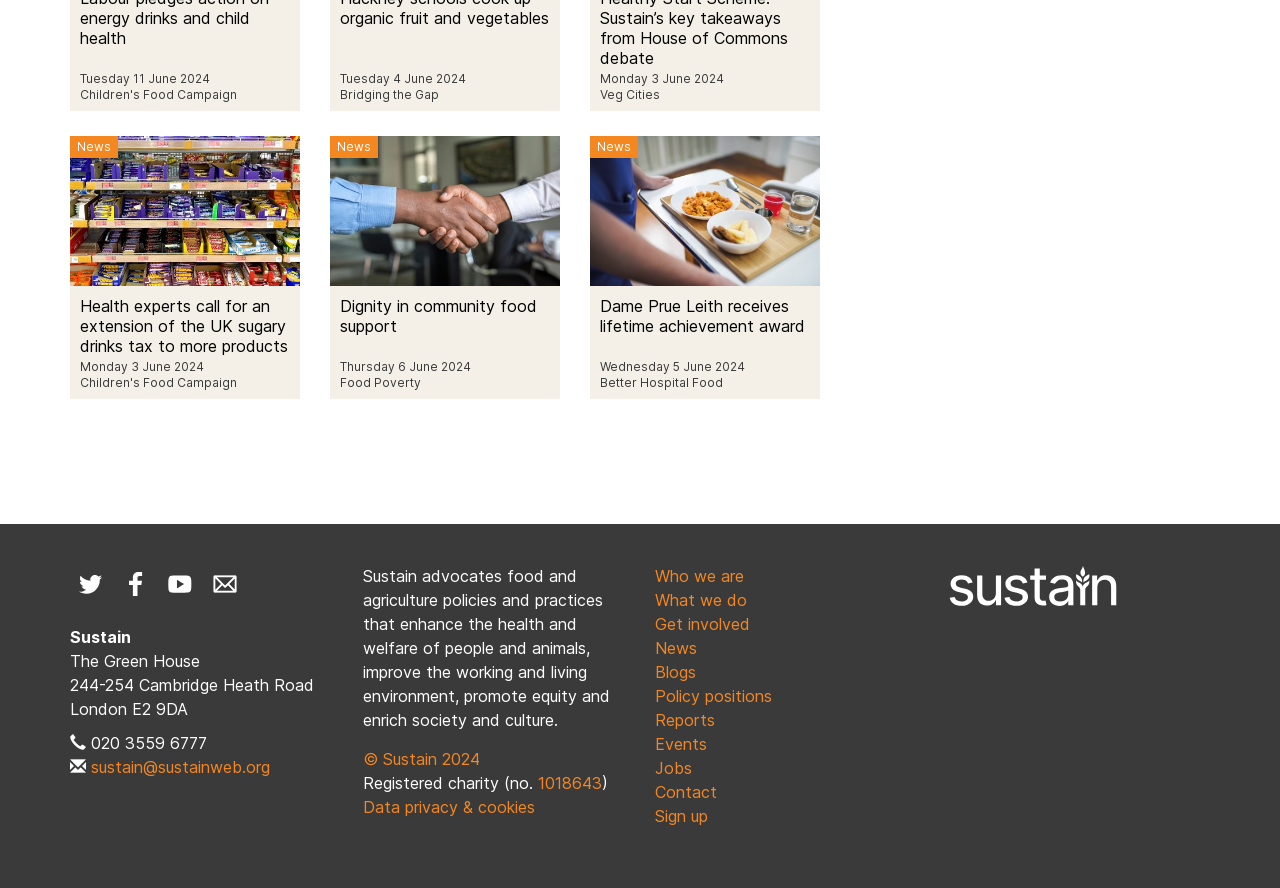Determine the bounding box coordinates of the UI element described by: "title="Email list"".

[0.16, 0.636, 0.191, 0.681]